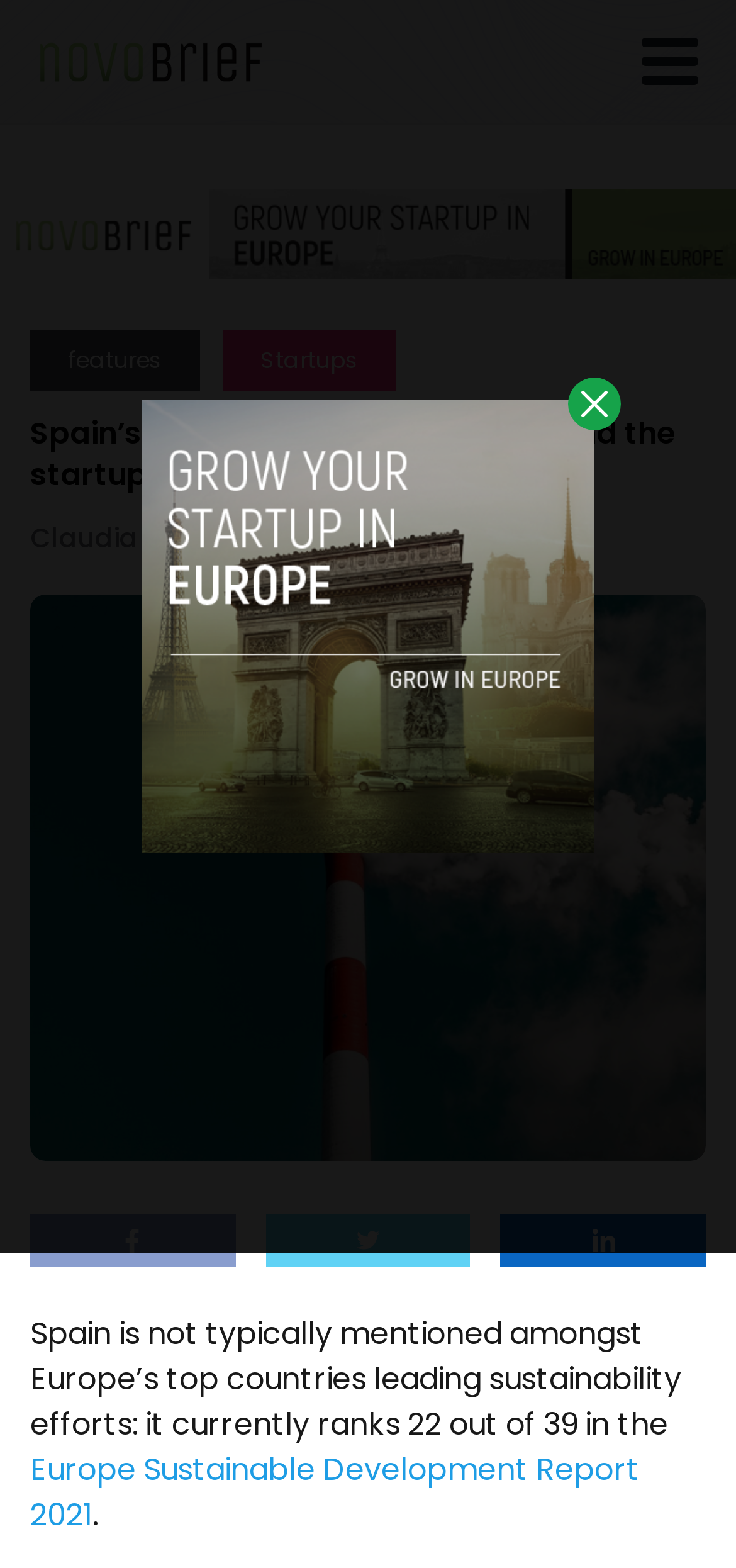What is the ranking of Spain in the Europe Sustainable Development Report 2021?
Refer to the image and give a detailed answer to the query.

I found the answer by looking at the text in the webpage, specifically the sentence 'Spain is not typically mentioned amongst Europe’s top countries leading sustainability efforts: it currently ranks 22 out of 39 in the Europe Sustainable Development Report 2021.'